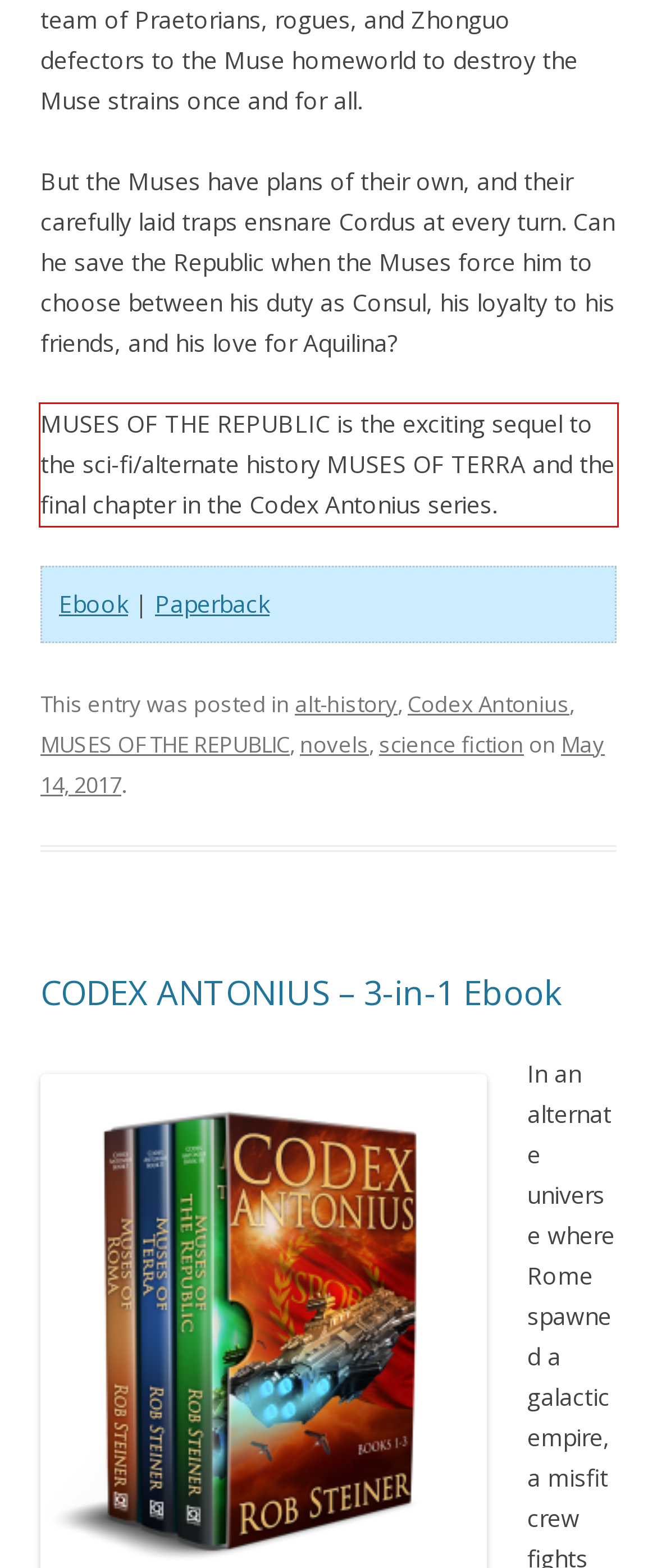Using the provided screenshot of a webpage, recognize and generate the text found within the red rectangle bounding box.

MUSES OF THE REPUBLIC is the exciting sequel to the sci-fi/alternate history MUSES OF TERRA and the final chapter in the Codex Antonius series.